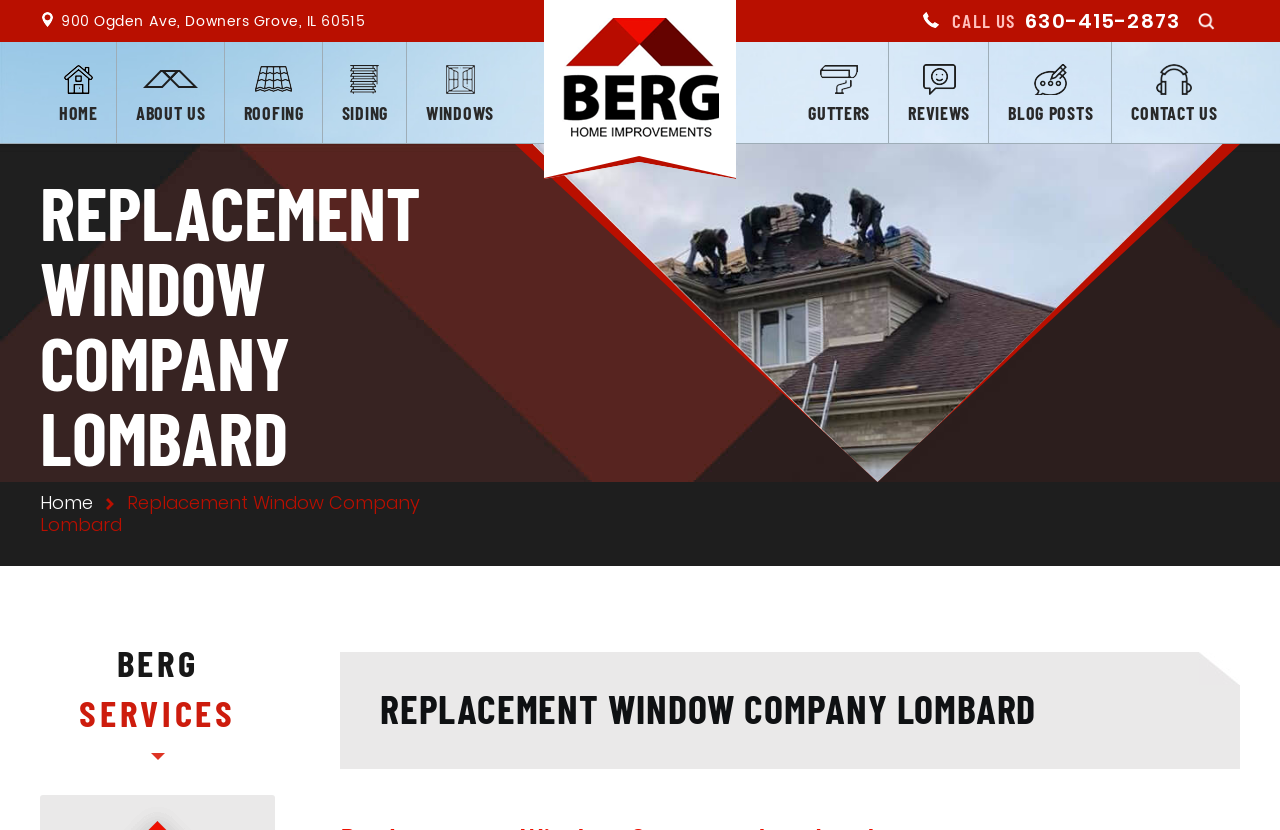Can you show the bounding box coordinates of the region to click on to complete the task described in the instruction: "Visit the home page"?

[0.031, 0.051, 0.091, 0.172]